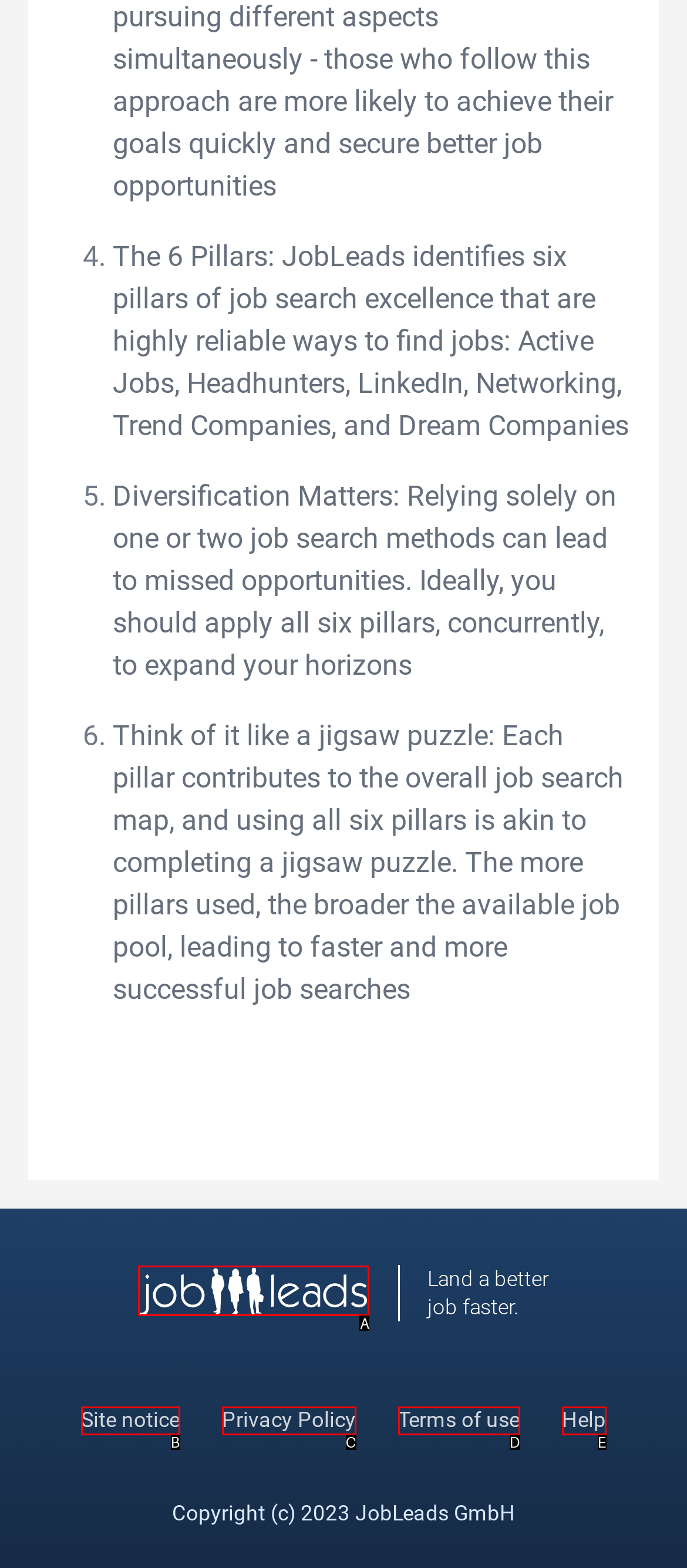Tell me which one HTML element best matches the description: parent_node: Land a better
Answer with the option's letter from the given choices directly.

A